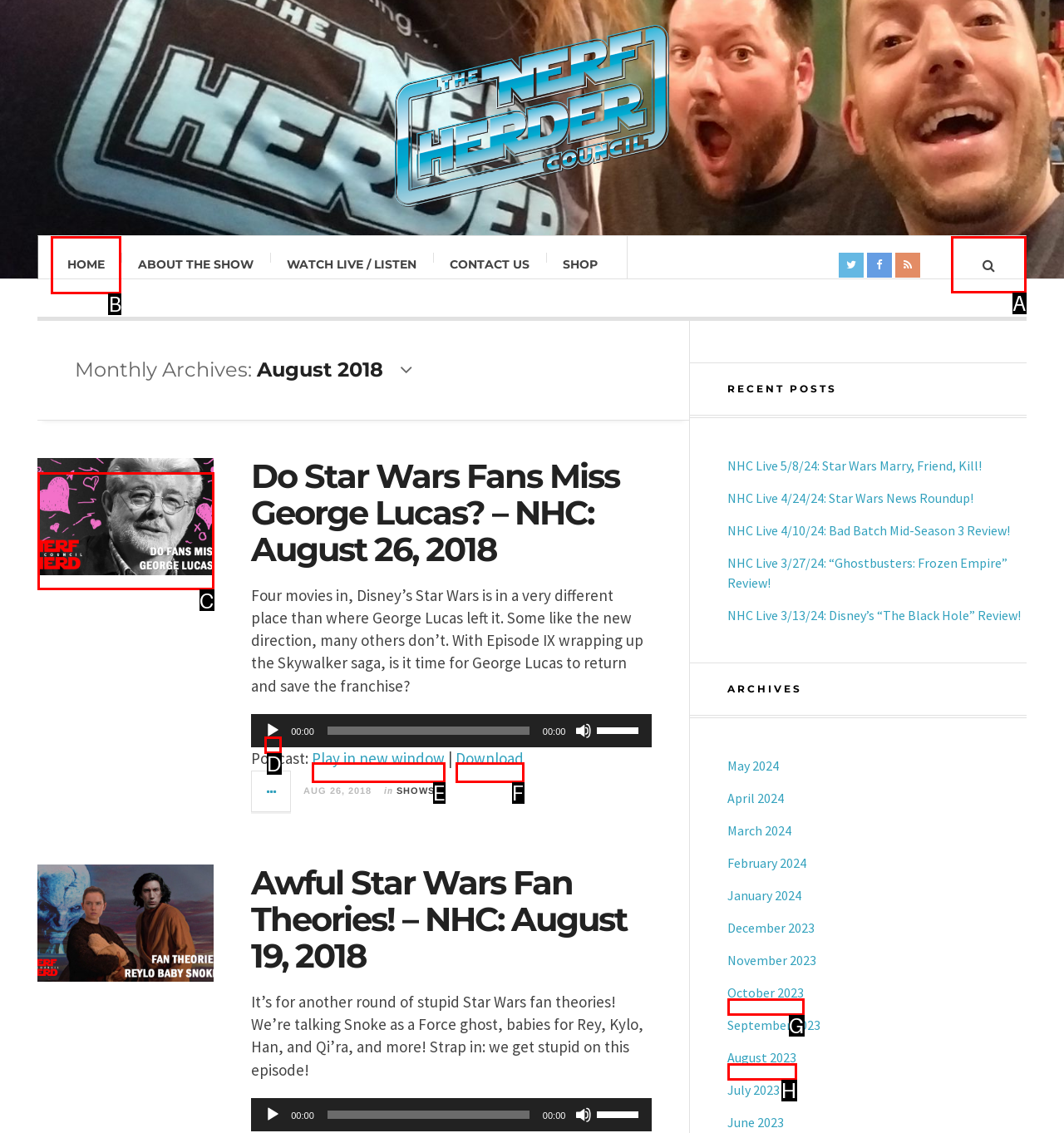Select the appropriate letter to fulfill the given instruction: Click on the 'HOME' link
Provide the letter of the correct option directly.

B